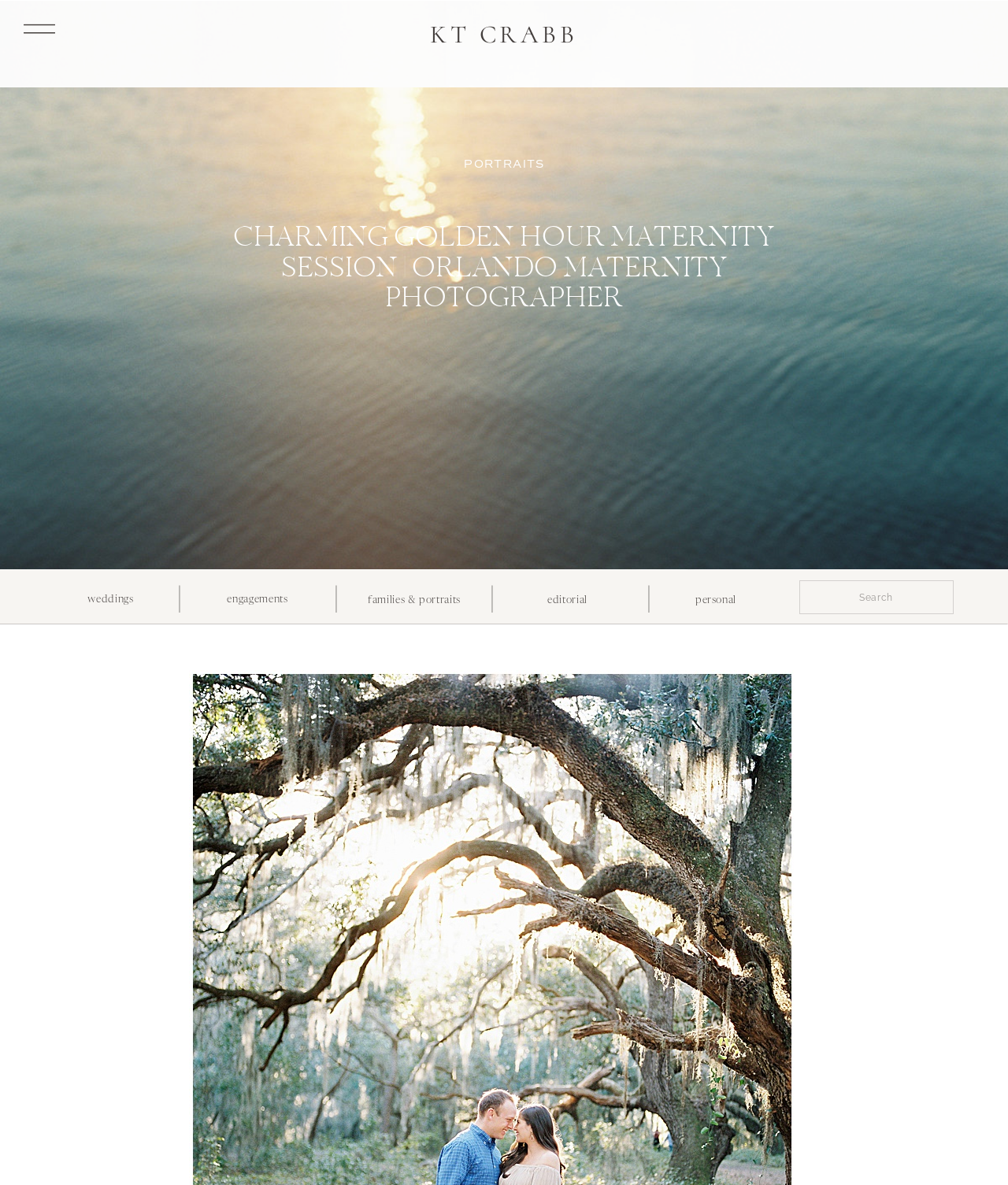Please identify the bounding box coordinates of the element that needs to be clicked to execute the following command: "view Charming Golden Hour Maternity Session". Provide the bounding box using four float numbers between 0 and 1, formatted as [left, top, right, bottom].

[0.0, 0.074, 1.0, 0.48]